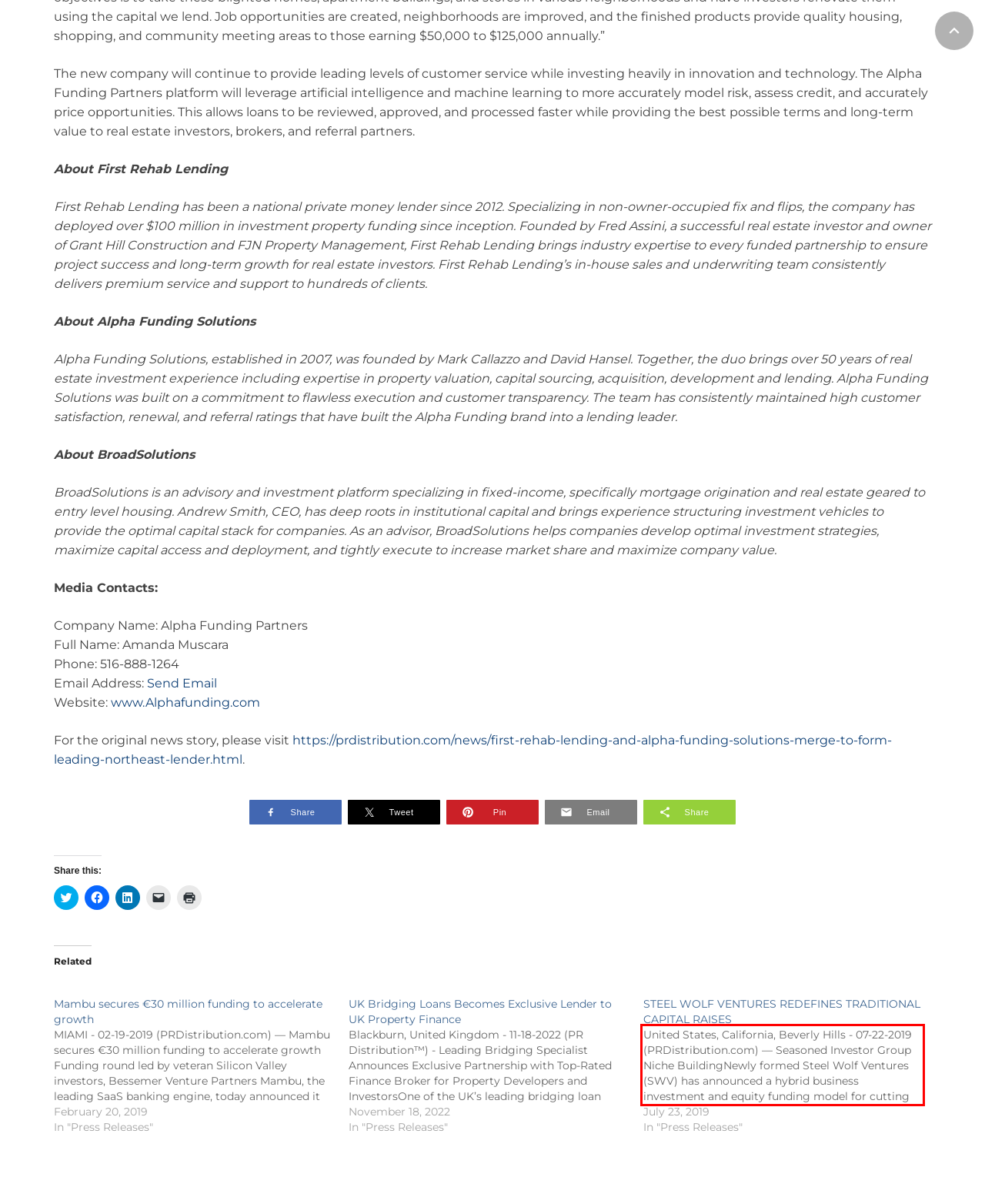Using the provided webpage screenshot, identify and read the text within the red rectangle bounding box.

United States, California, Beverly Hills - 07-22-2019 (PRDistribution.com) — Seasoned Investor Group Niche BuildingNewly formed Steel Wolf Ventures (SWV) has announced a hybrid business investment and equity funding model for cutting edge entities beyond family and friends financing in capitalization needs but yet not large enough for traditional institutional funding.Recognizing…